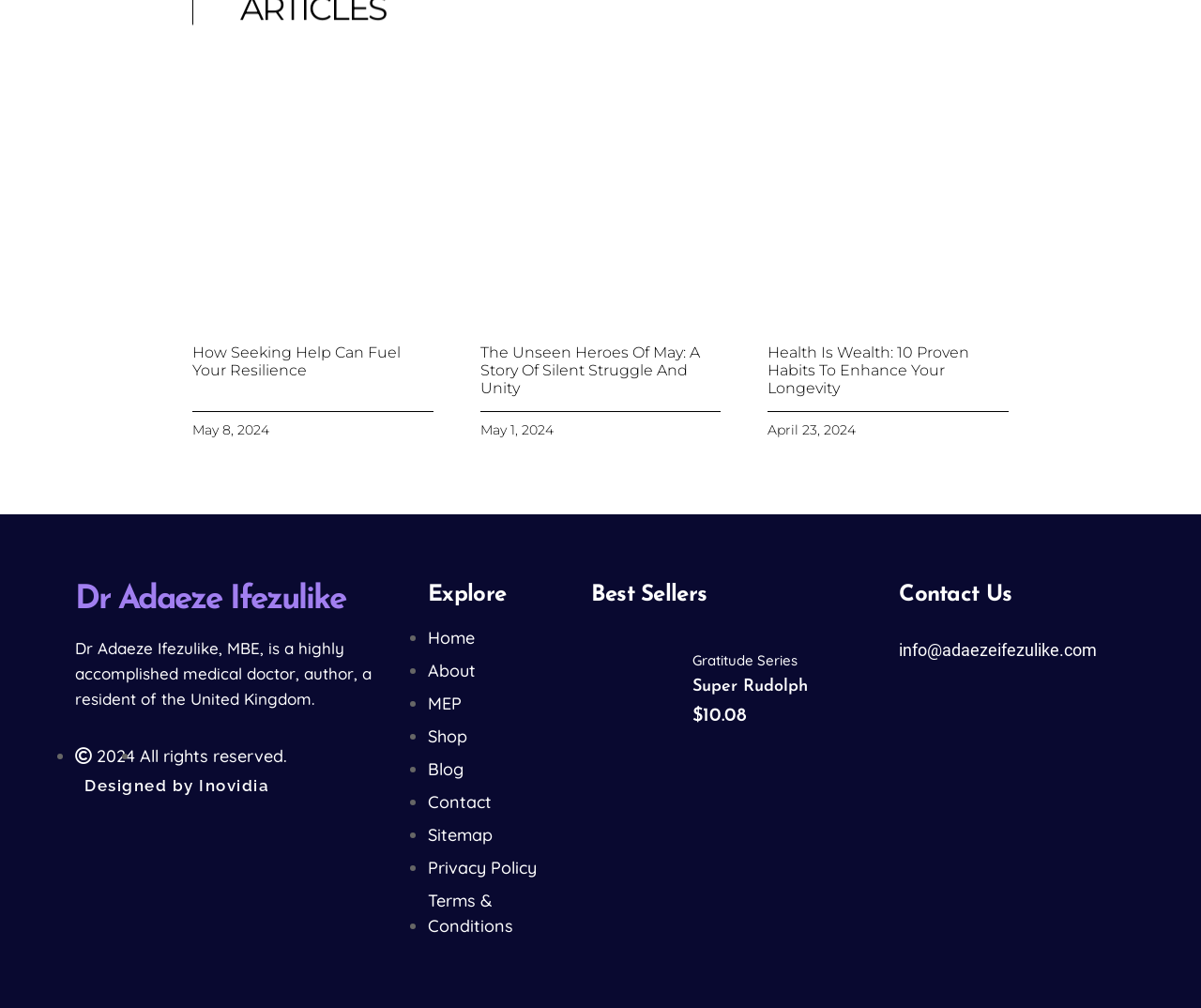Please specify the bounding box coordinates of the region to click in order to perform the following instruction: "Visit the homepage".

[0.356, 0.622, 0.395, 0.643]